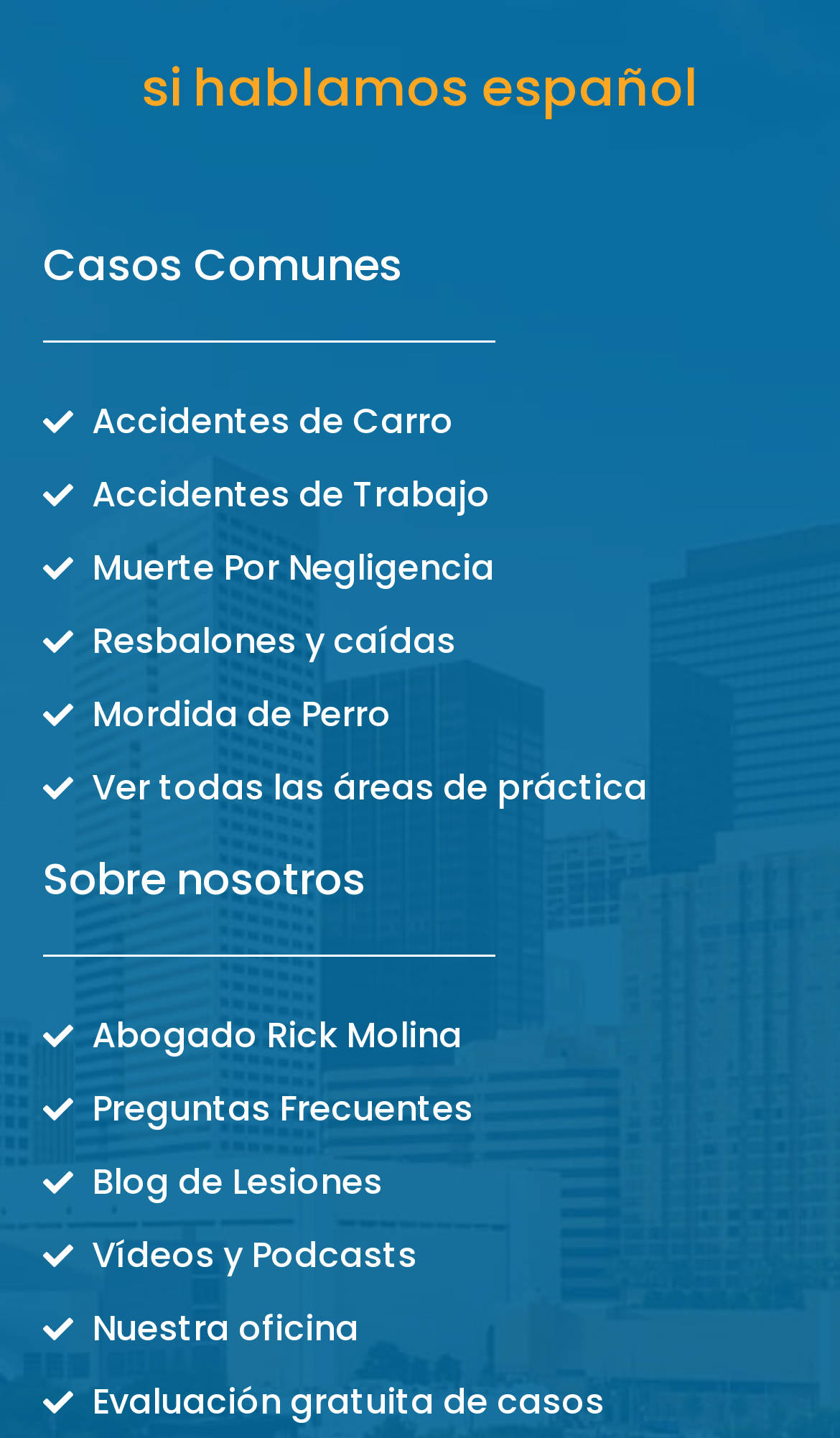Please specify the bounding box coordinates of the clickable section necessary to execute the following command: "View 'Casos Comunes'".

[0.051, 0.169, 0.949, 0.199]